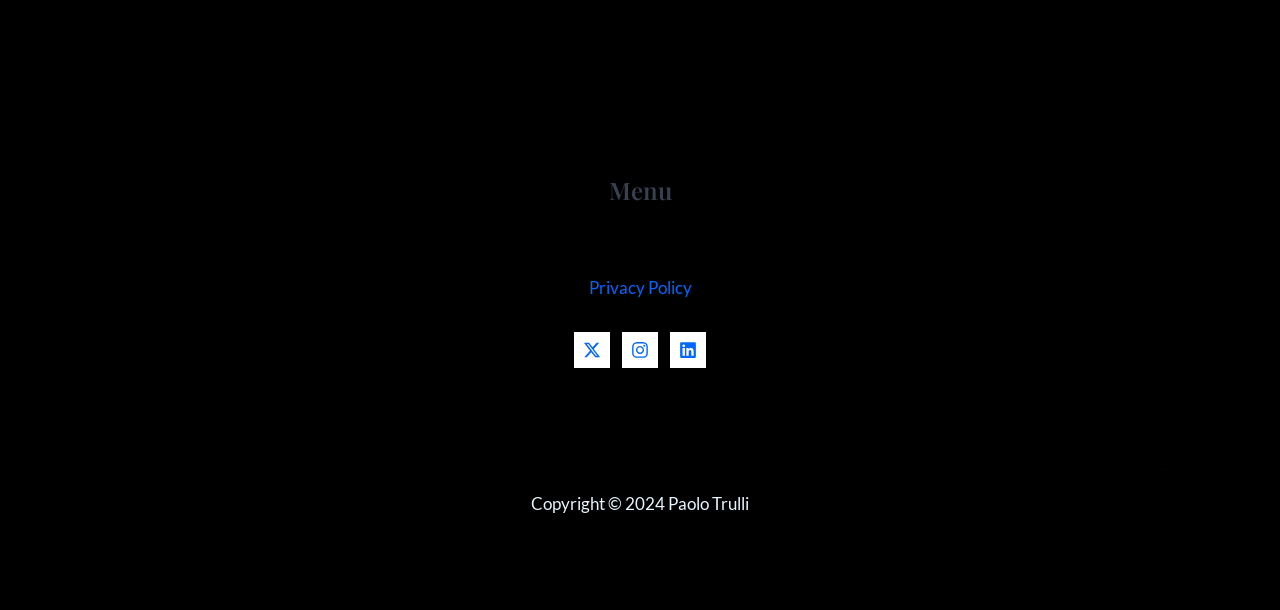What is the purpose of the 'Privacy Policy' link?
Could you give a comprehensive explanation in response to this question?

I inferred the purpose of the 'Privacy Policy' link by its text and location. It is a link element located at [0.46, 0.454, 0.54, 0.489] and is likely to allow users to view the website's privacy policy.